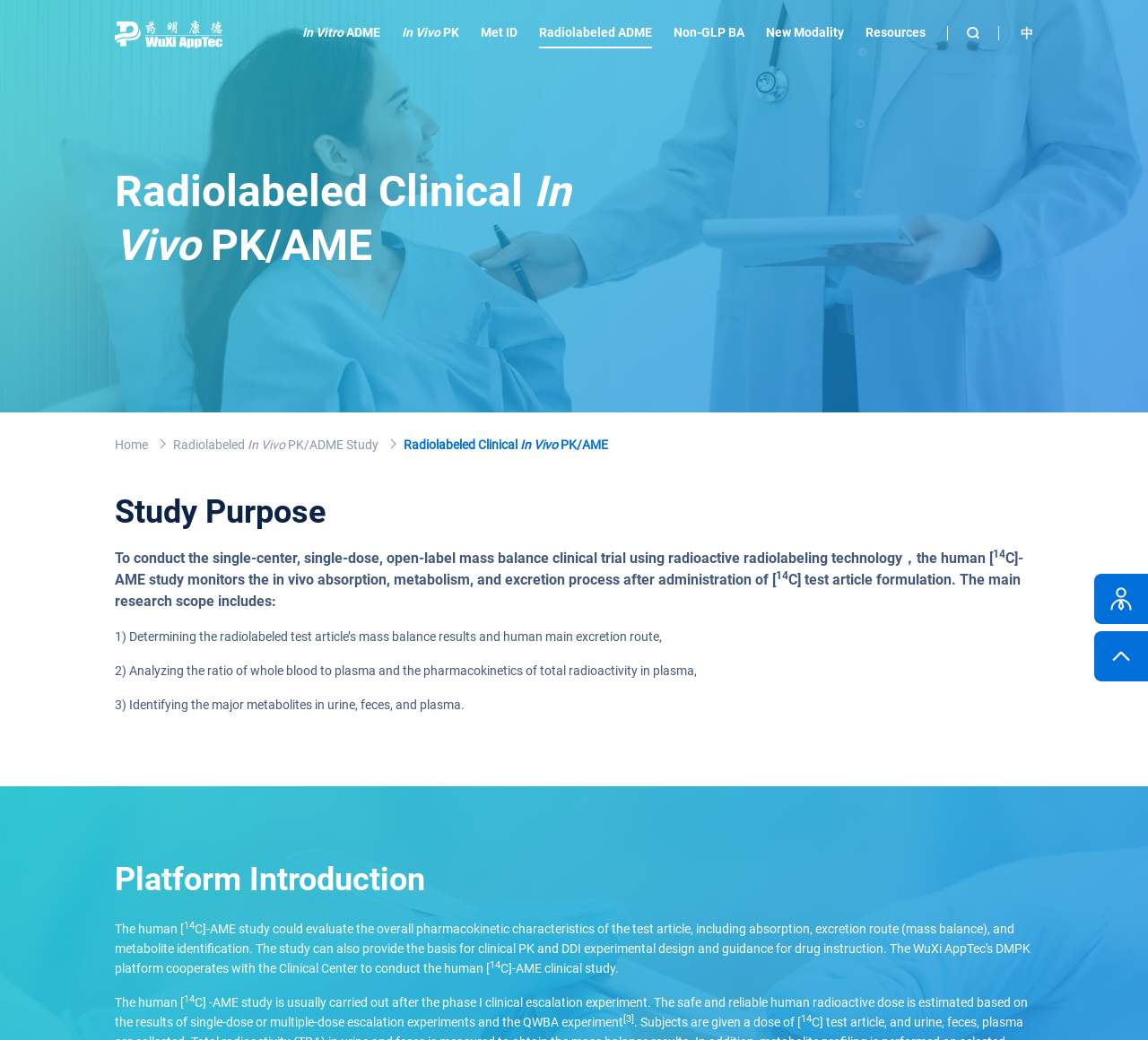Please identify and generate the text content of the webpage's main heading.

Radiolabeled Clinical In Vivo PK/AME